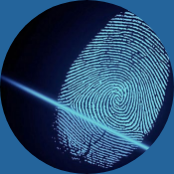Respond to the following question using a concise word or phrase: 
What type of solutions does Borer Data Systems Ltd focus on?

biometric solutions